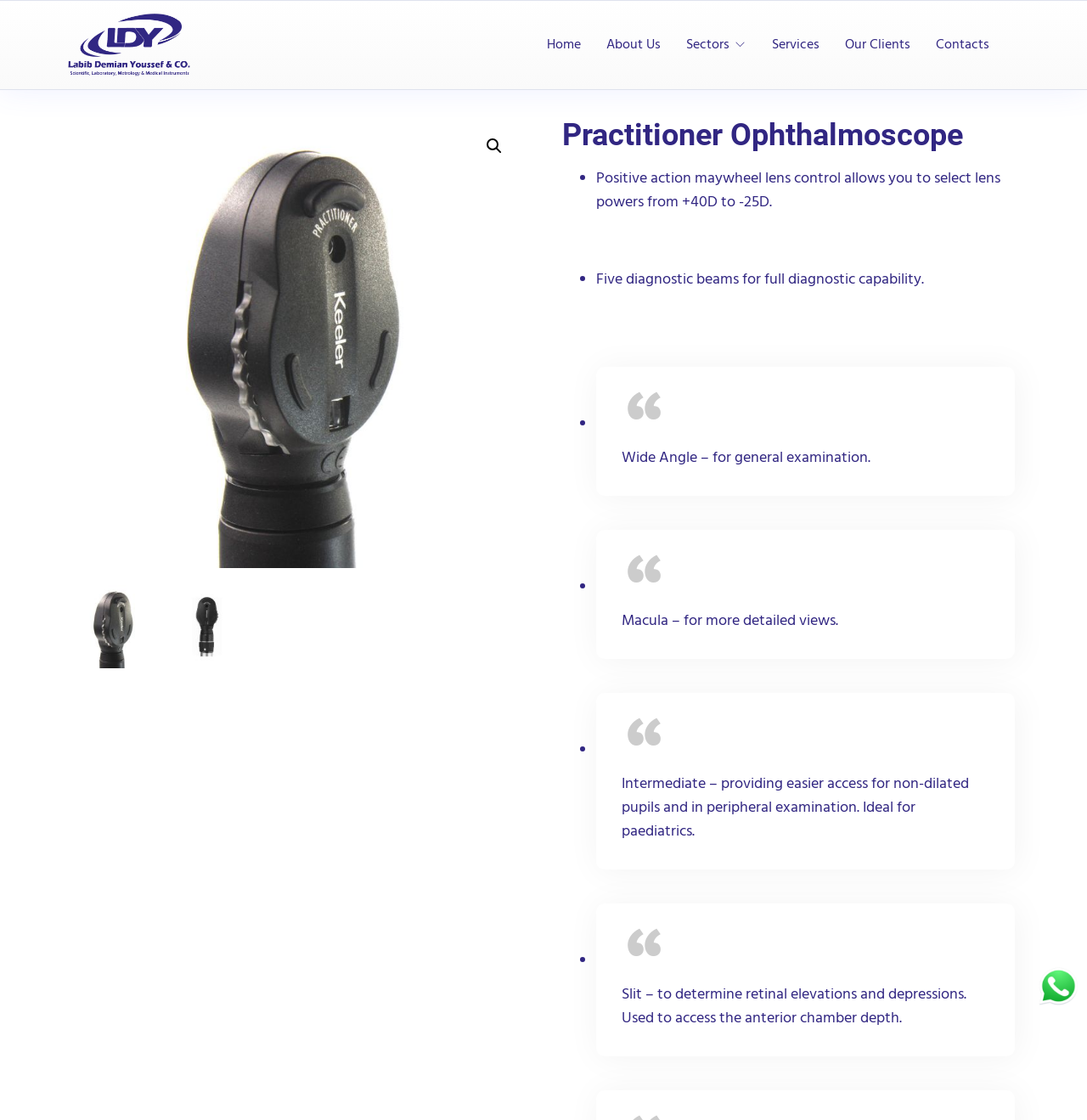What is the icon located at the top right corner?
Please give a detailed and elaborate answer to the question based on the image.

The icon located at the top right corner can be identified as the WhatsApp Button by examining the image element with the text 'WhatsApp Button' located at the top right corner of the webpage.